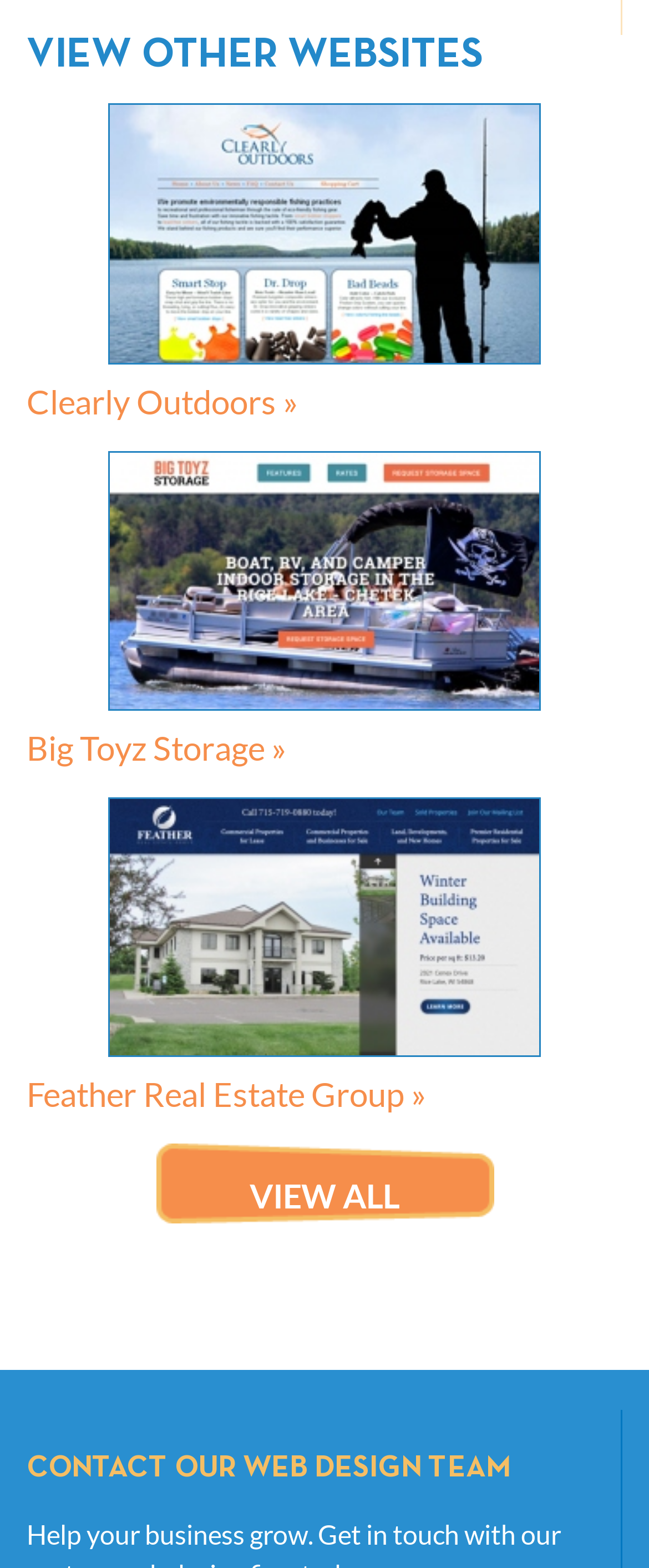Provide a short answer to the following question with just one word or phrase: What is the position of the 'VIEW ALL' link?

Bottom